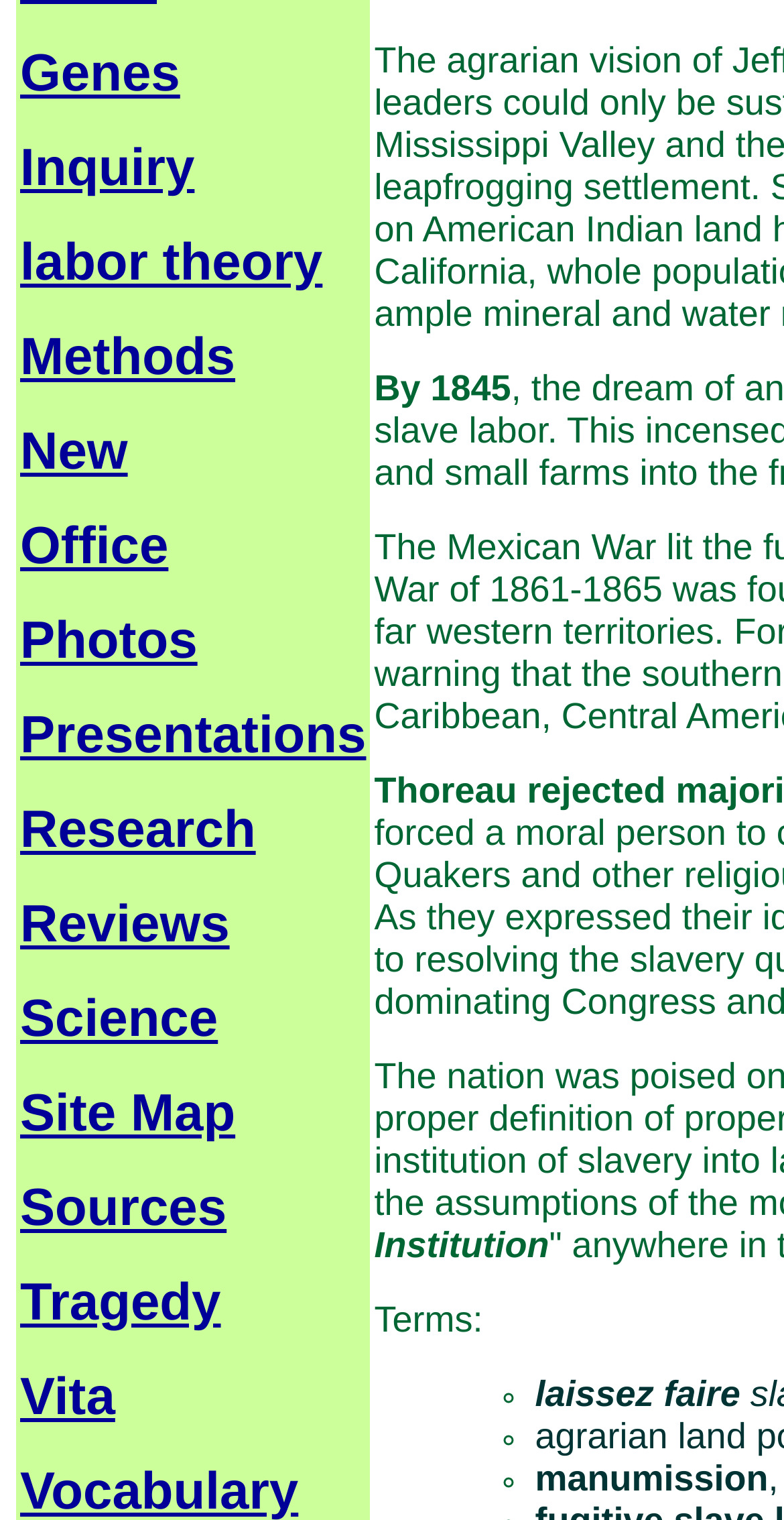Provide the bounding box coordinates of the HTML element described by the text: "labor theory". The coordinates should be in the format [left, top, right, bottom] with values between 0 and 1.

[0.026, 0.152, 0.411, 0.192]